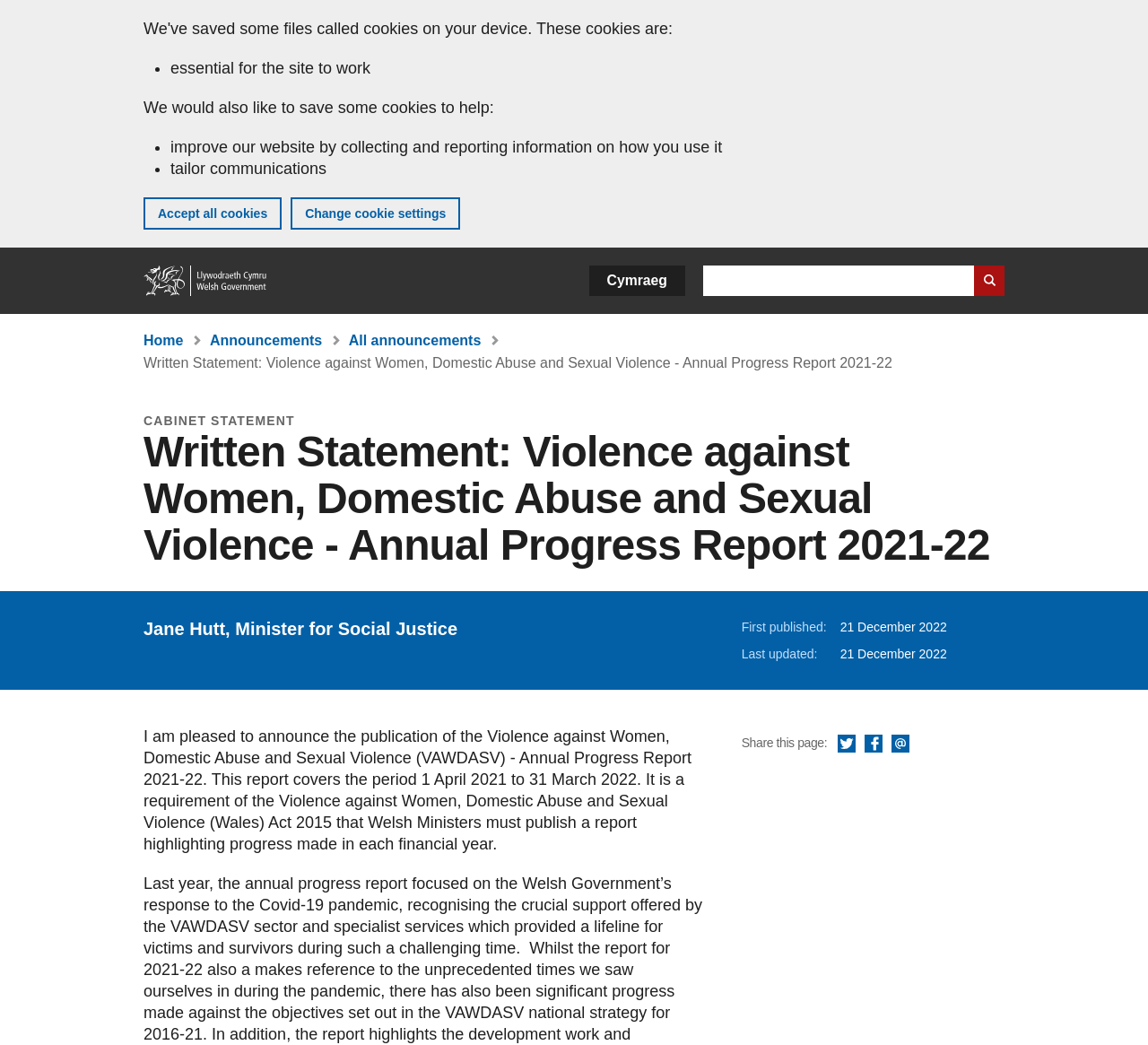From the screenshot, find the bounding box of the UI element matching this description: "Cymraeg". Supply the bounding box coordinates in the form [left, top, right, bottom], each a float between 0 and 1.

[0.513, 0.254, 0.597, 0.283]